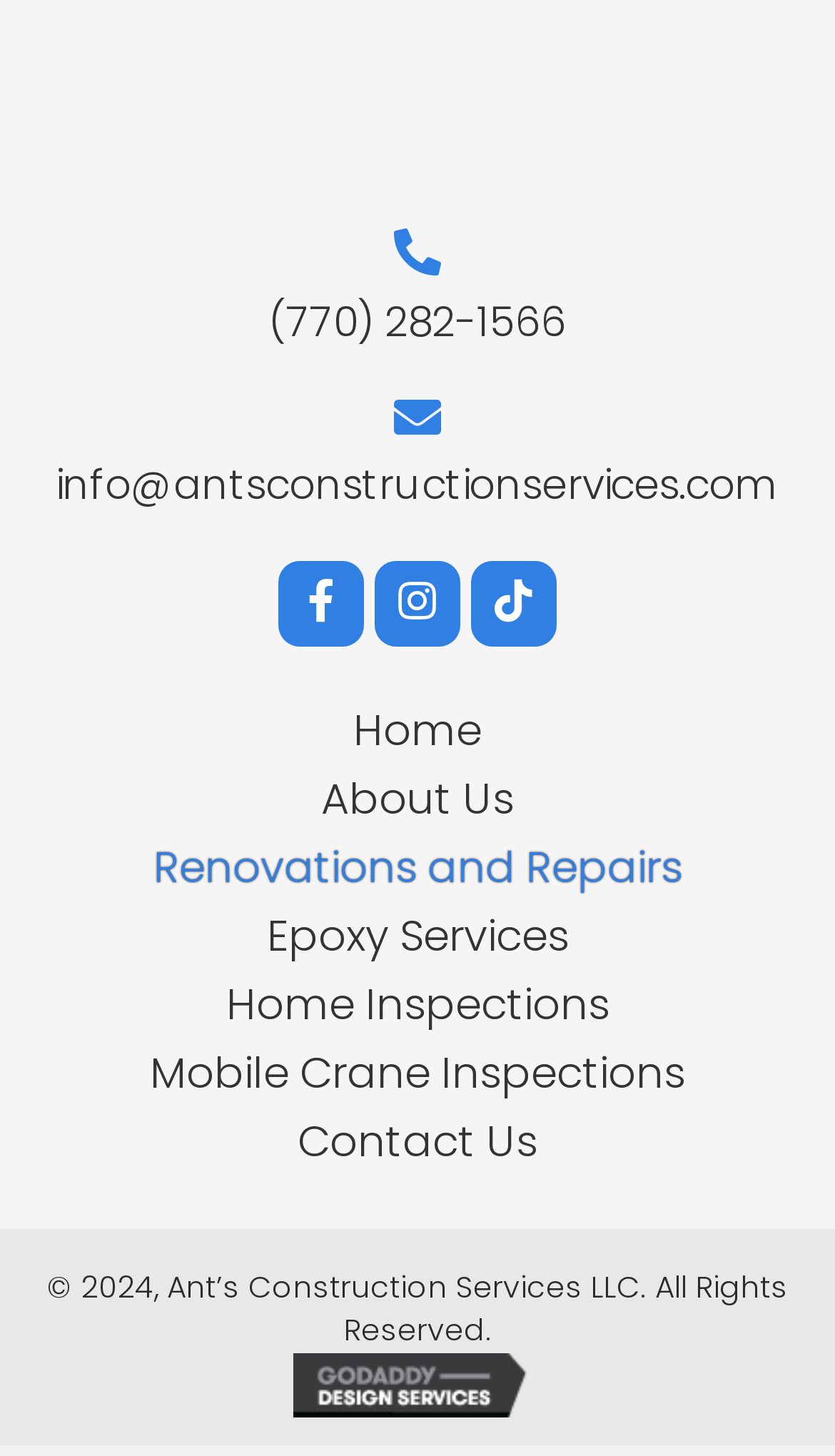Please find the bounding box coordinates for the clickable element needed to perform this instruction: "Contact Us".

[0.321, 0.762, 0.679, 0.807]